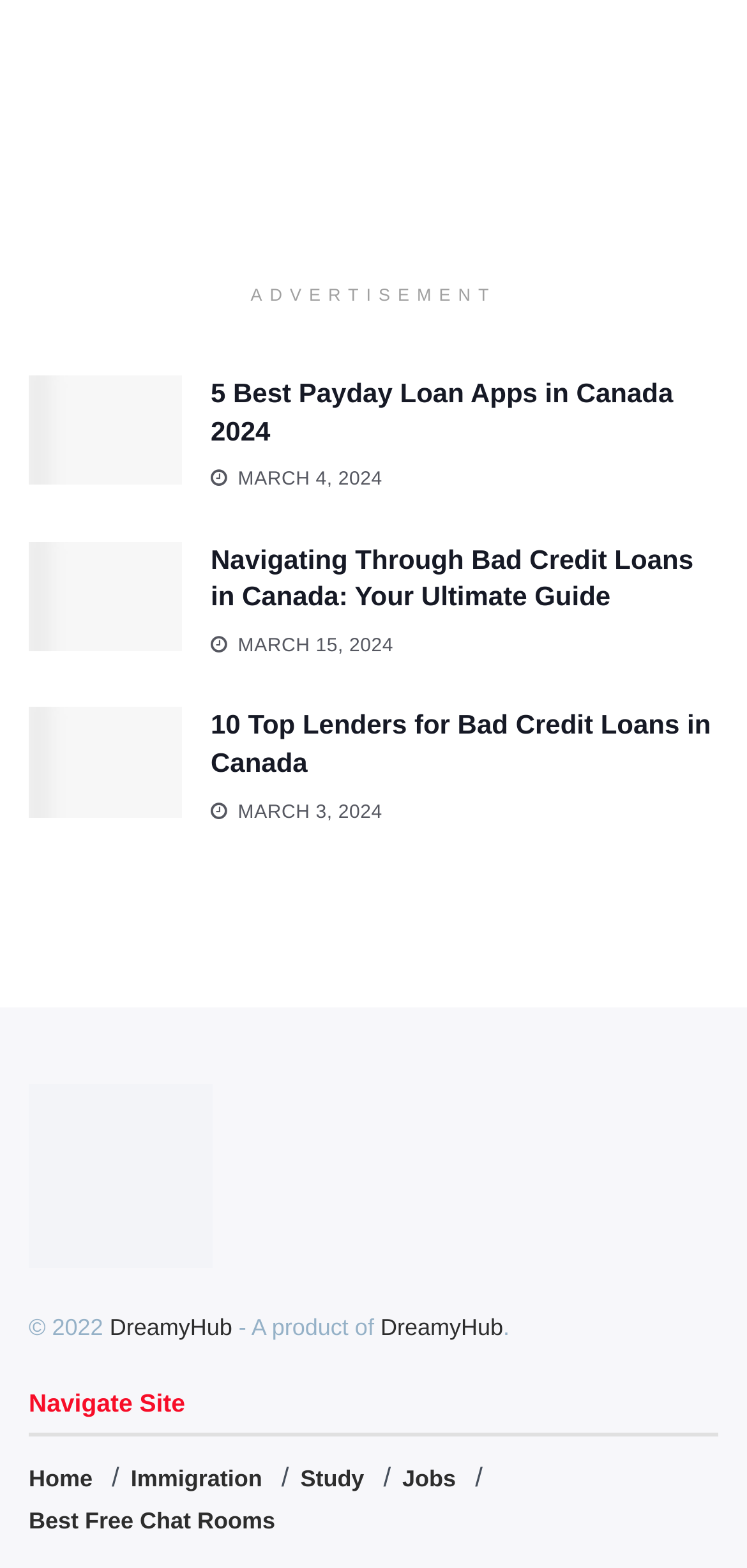Pinpoint the bounding box coordinates of the clickable area necessary to execute the following instruction: "Visit the 'Dreamyhub' website". The coordinates should be given as four float numbers between 0 and 1, namely [left, top, right, bottom].

[0.038, 0.691, 0.962, 0.809]